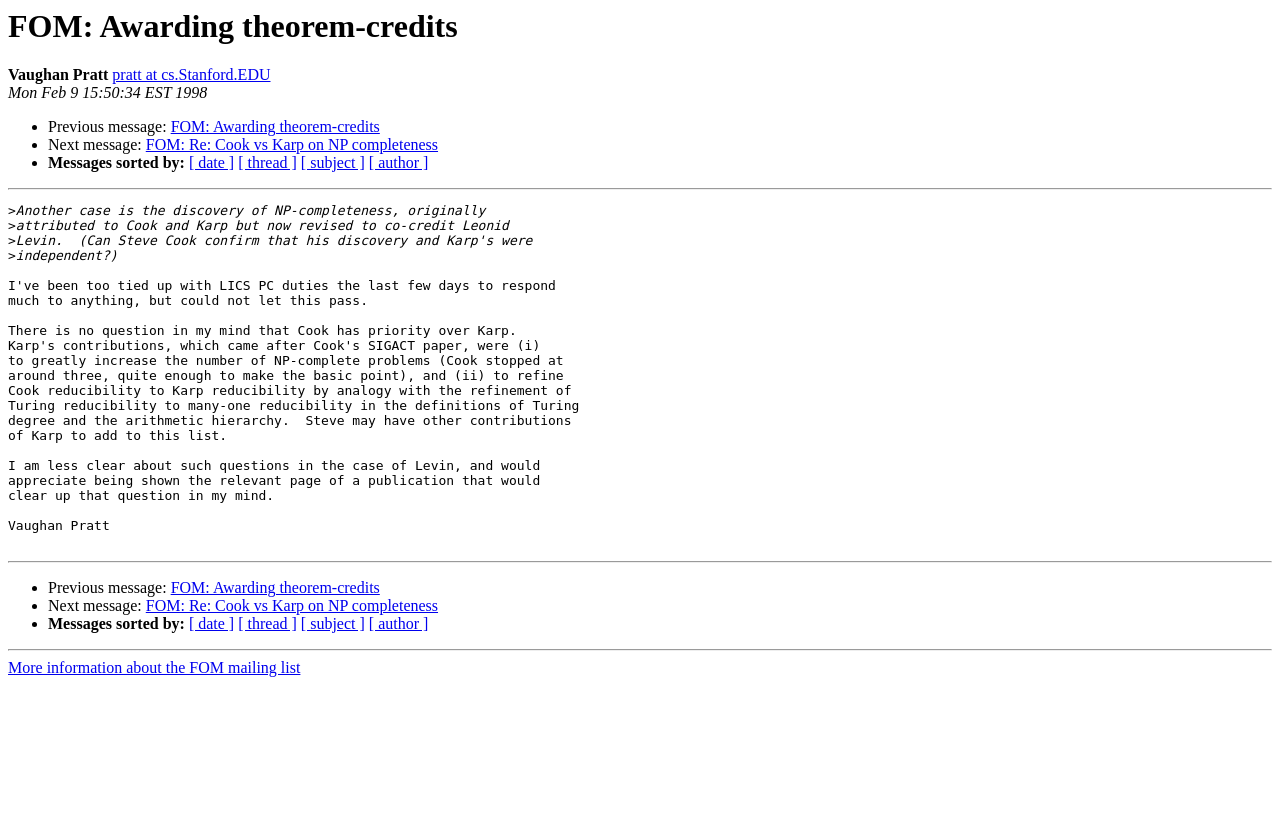Carefully examine the image and provide an in-depth answer to the question: What is the subject of the previous message?

The subject of the previous message is 'FOM: Awarding theorem-credits', which is indicated by the link element 'FOM: Awarding theorem-credits' in the 'Previous message:' section.